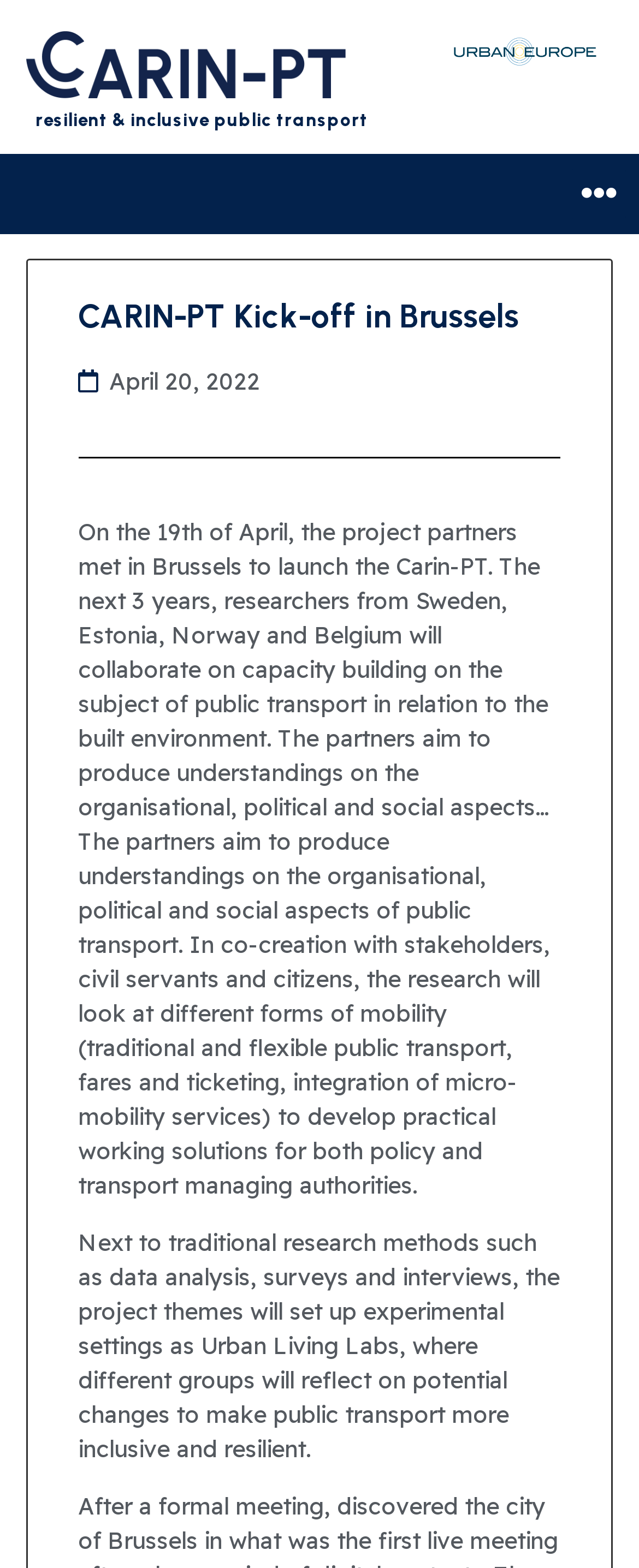How many countries are involved in the project?
Based on the screenshot, give a detailed explanation to answer the question.

I found the answer by analyzing the text content of the webpage, specifically the sentence 'The next 3 years, researchers from Sweden, Estonia, Norway and Belgium will collaborate on capacity building...' which mentions four countries involved in the project.